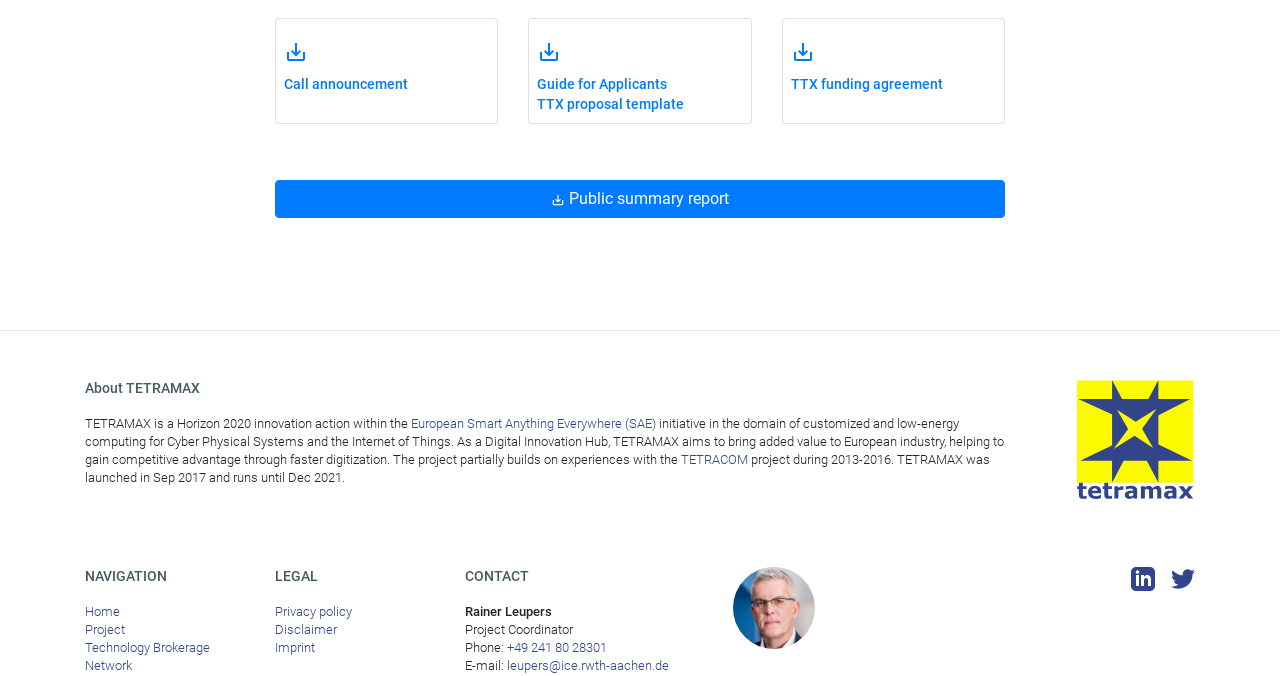Pinpoint the bounding box coordinates of the element to be clicked to execute the instruction: "Open 'TTX proposal template'".

[0.42, 0.142, 0.535, 0.167]